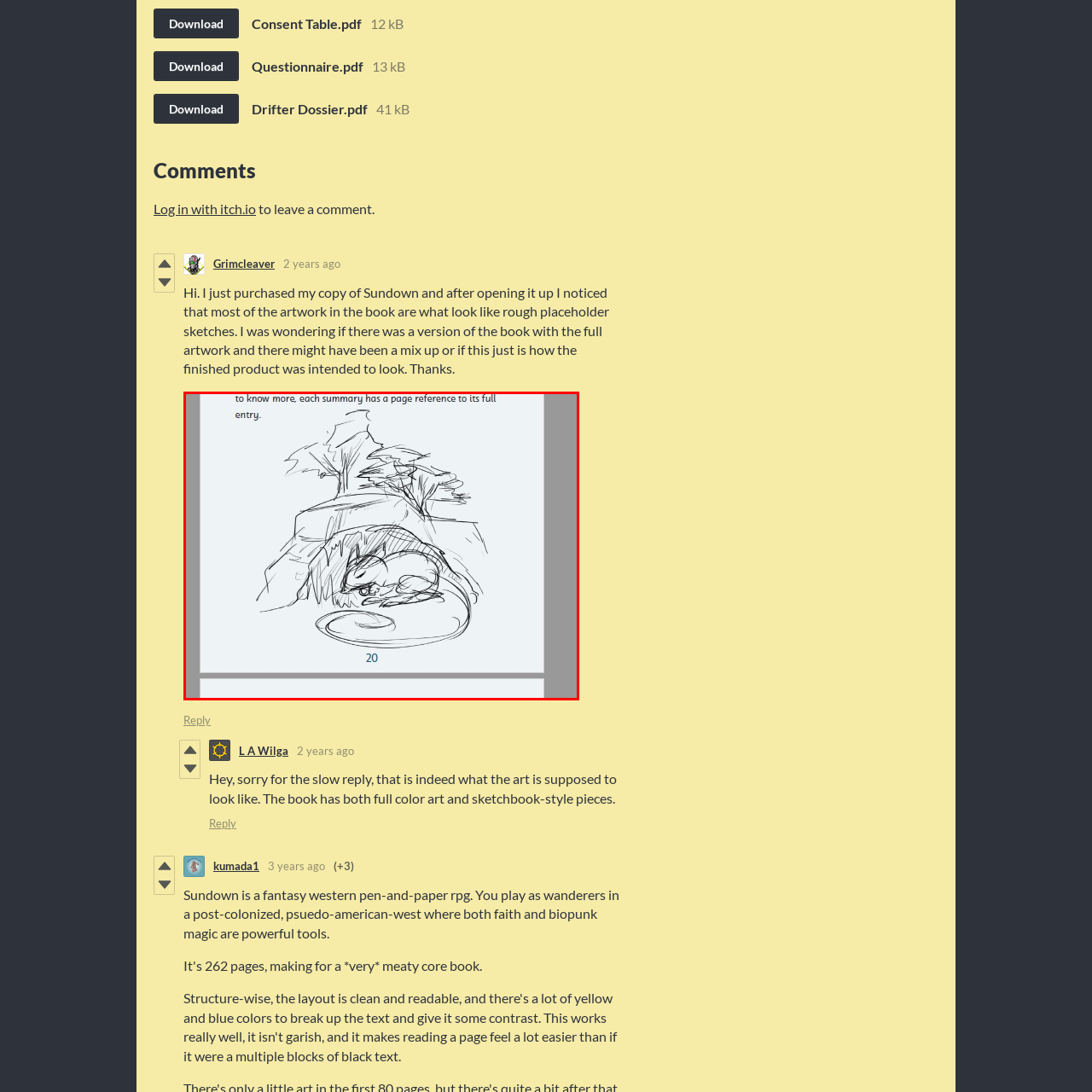Direct your attention to the image encased in a red frame, What is the page reference for further information? Please answer in one word or a brief phrase.

20